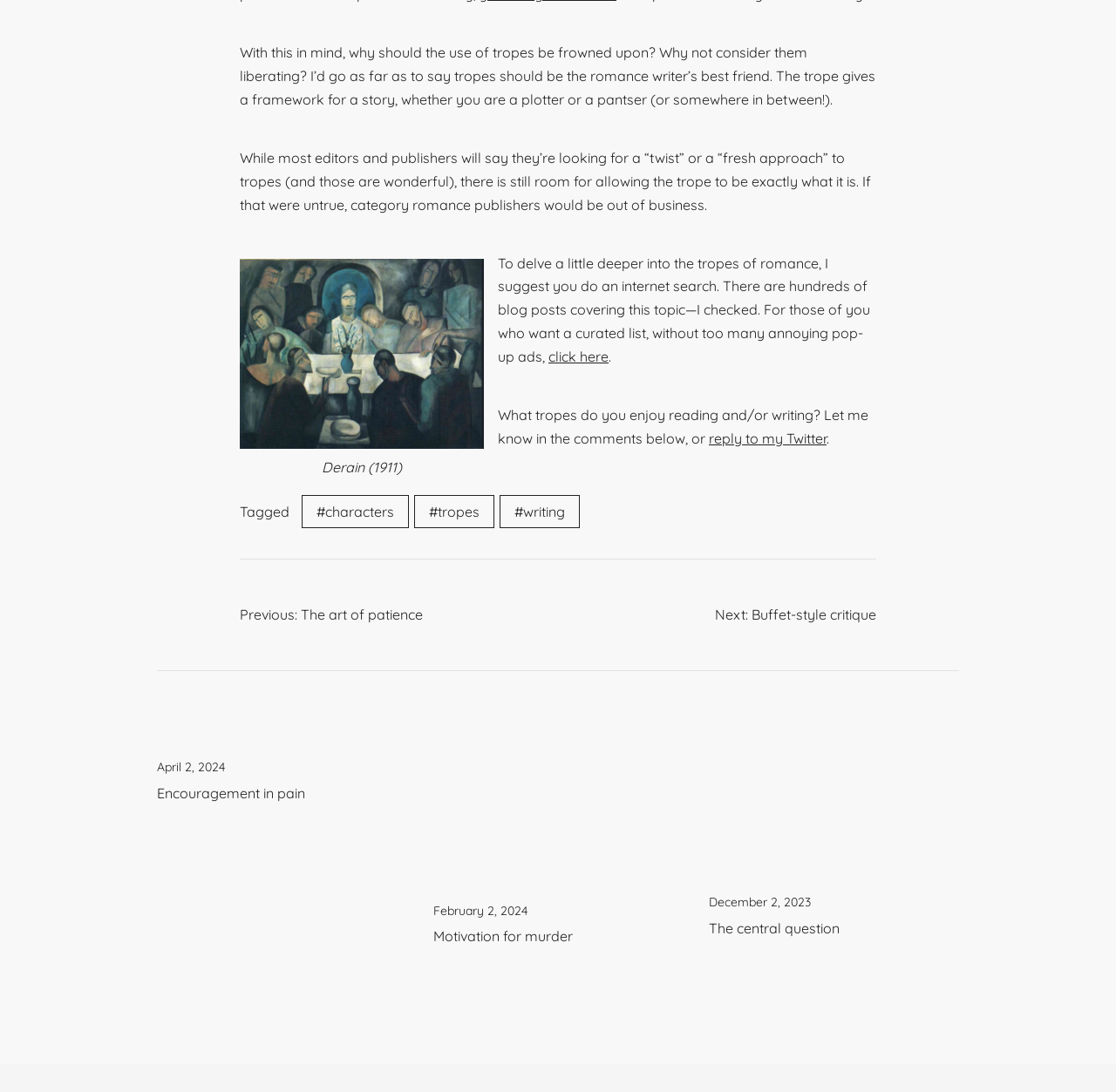Please identify the bounding box coordinates of the area I need to click to accomplish the following instruction: "view the post 'Motivation for murder'".

[0.388, 0.85, 0.513, 0.866]